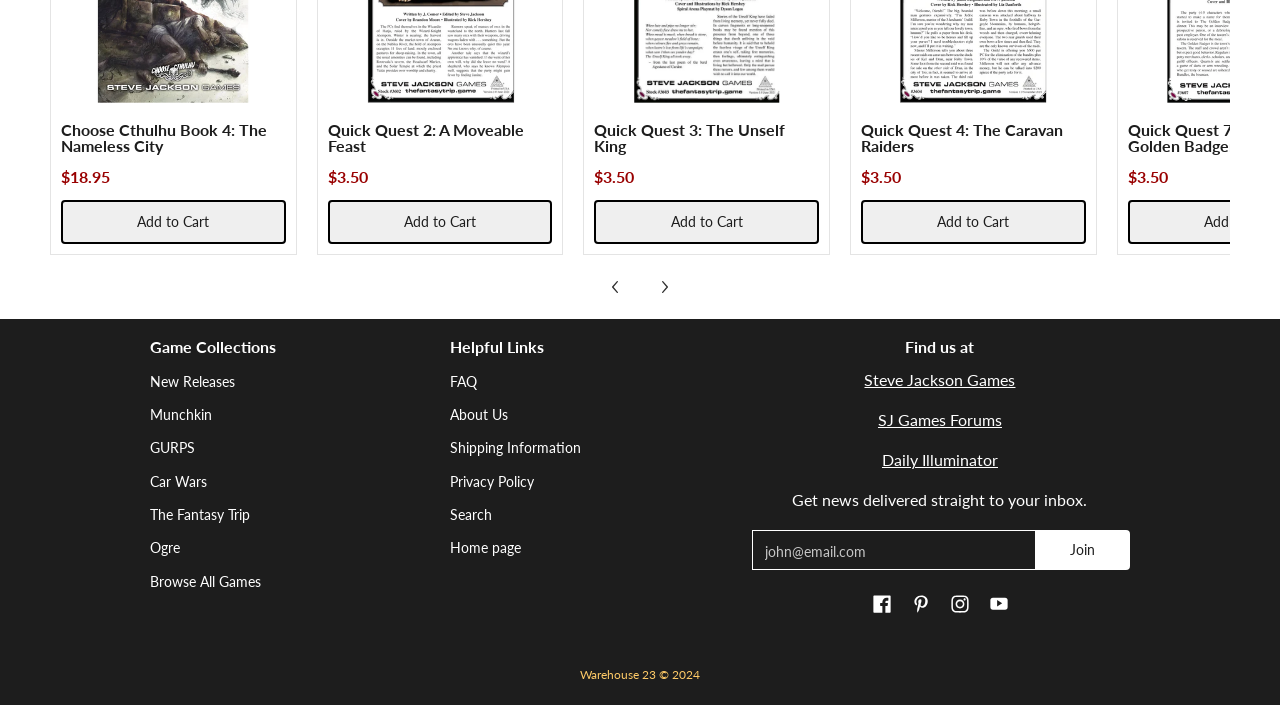Determine the bounding box coordinates of the clickable element necessary to fulfill the instruction: "Go to previous page". Provide the coordinates as four float numbers within the 0 to 1 range, i.e., [left, top, right, bottom].

[0.464, 0.376, 0.498, 0.439]